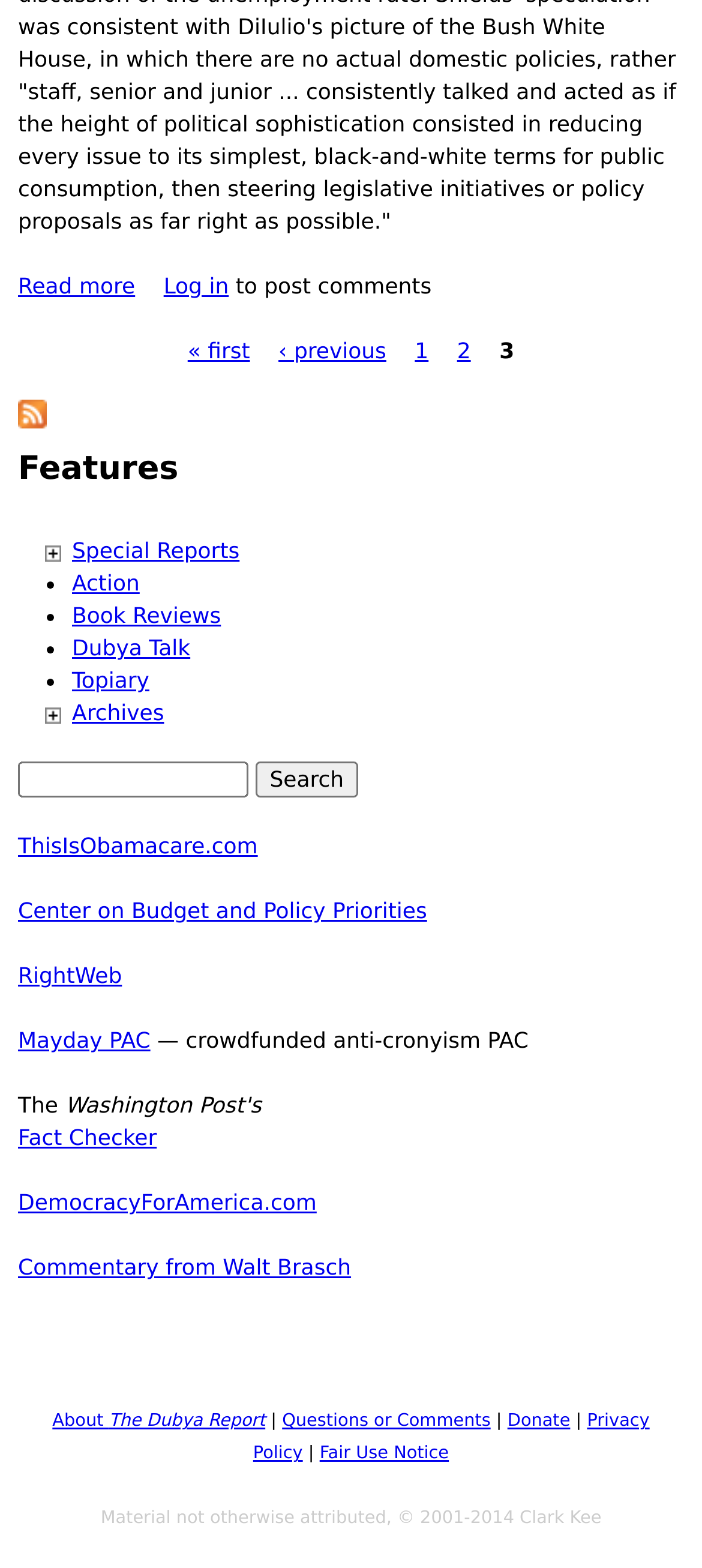Identify the bounding box coordinates of the clickable region to carry out the given instruction: "Log in".

[0.233, 0.175, 0.326, 0.191]